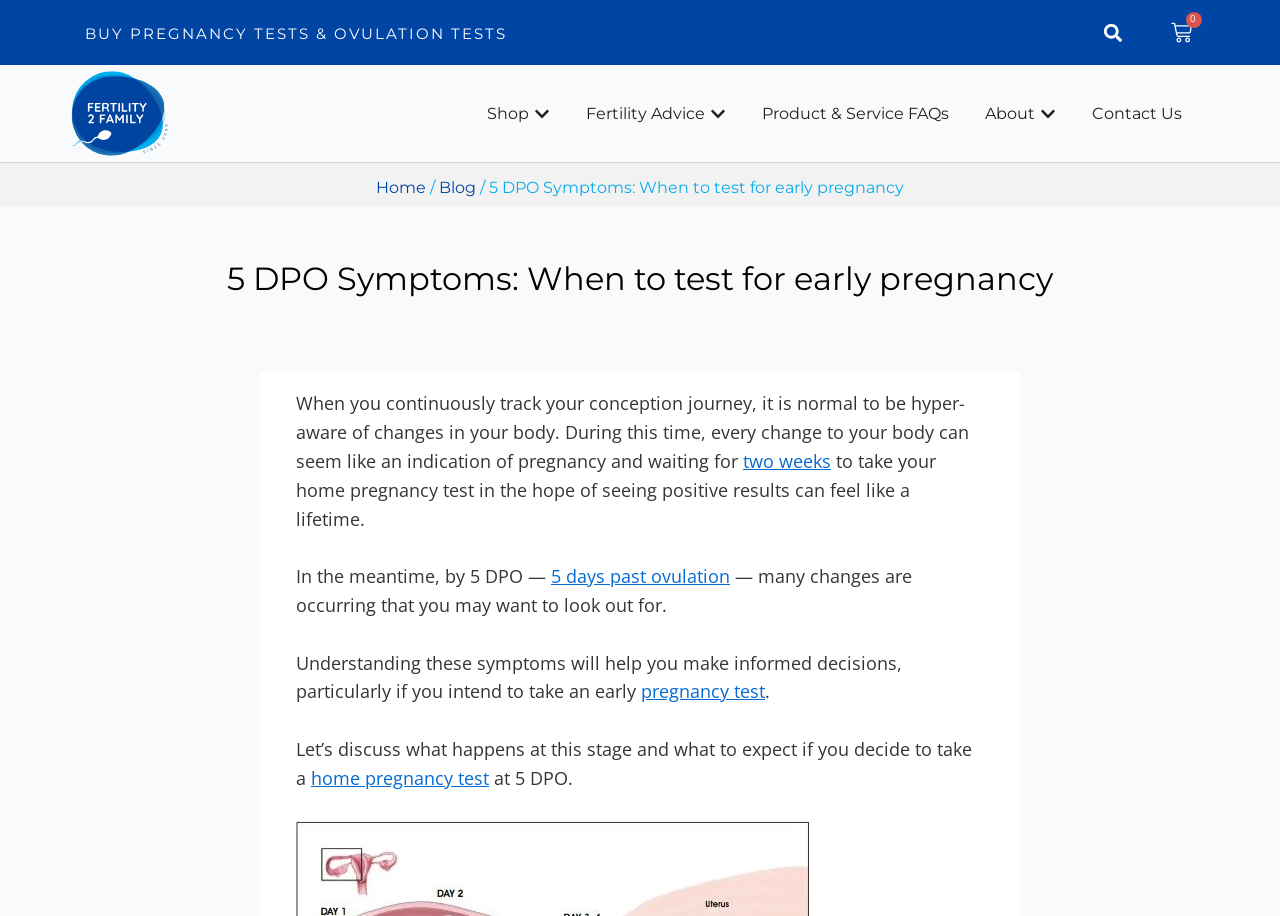Identify the bounding box coordinates for the element you need to click to achieve the following task: "Go to the shop". The coordinates must be four float values ranging from 0 to 1, formatted as [left, top, right, bottom].

[0.38, 0.111, 0.413, 0.137]